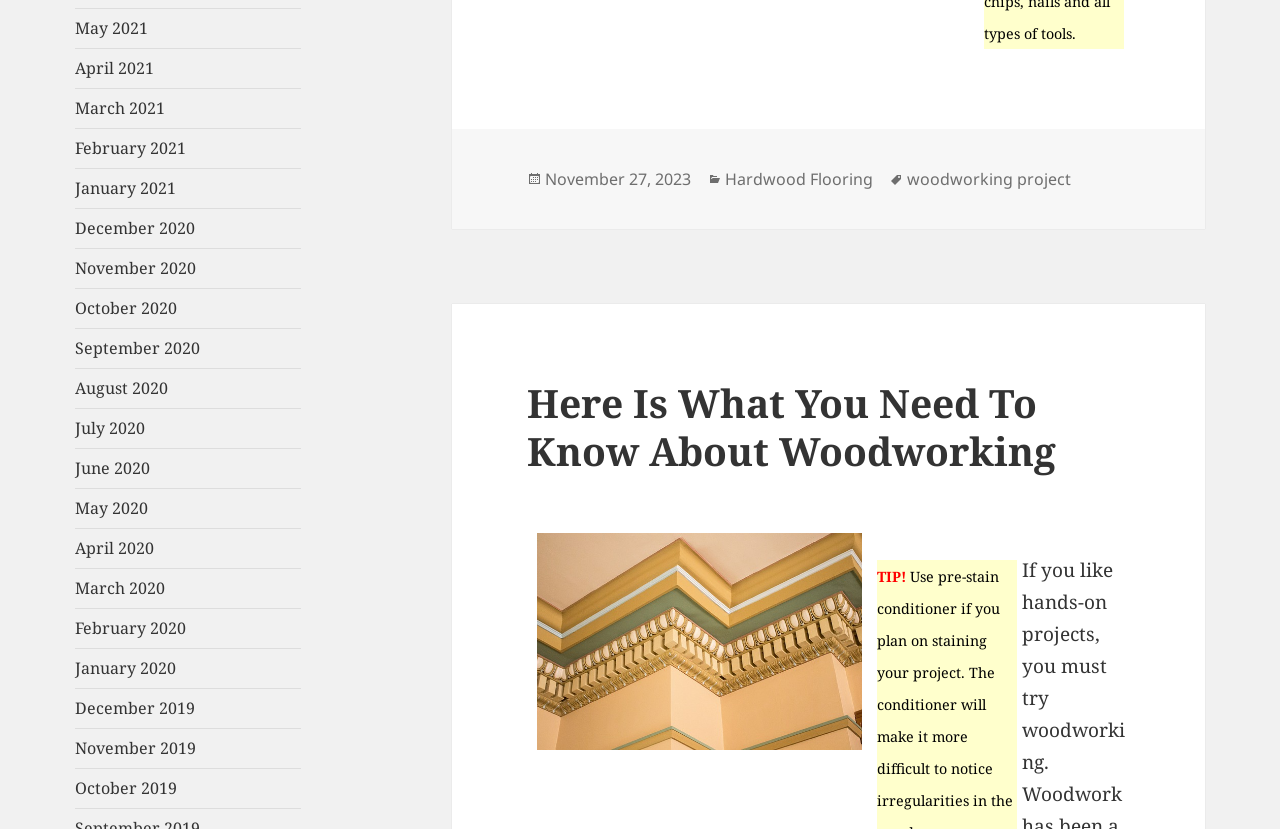From the webpage screenshot, identify the region described by Hardwood Flooring. Provide the bounding box coordinates as (top-left x, top-left y, bottom-right x, bottom-right y), with each value being a floating point number between 0 and 1.

[0.566, 0.203, 0.682, 0.23]